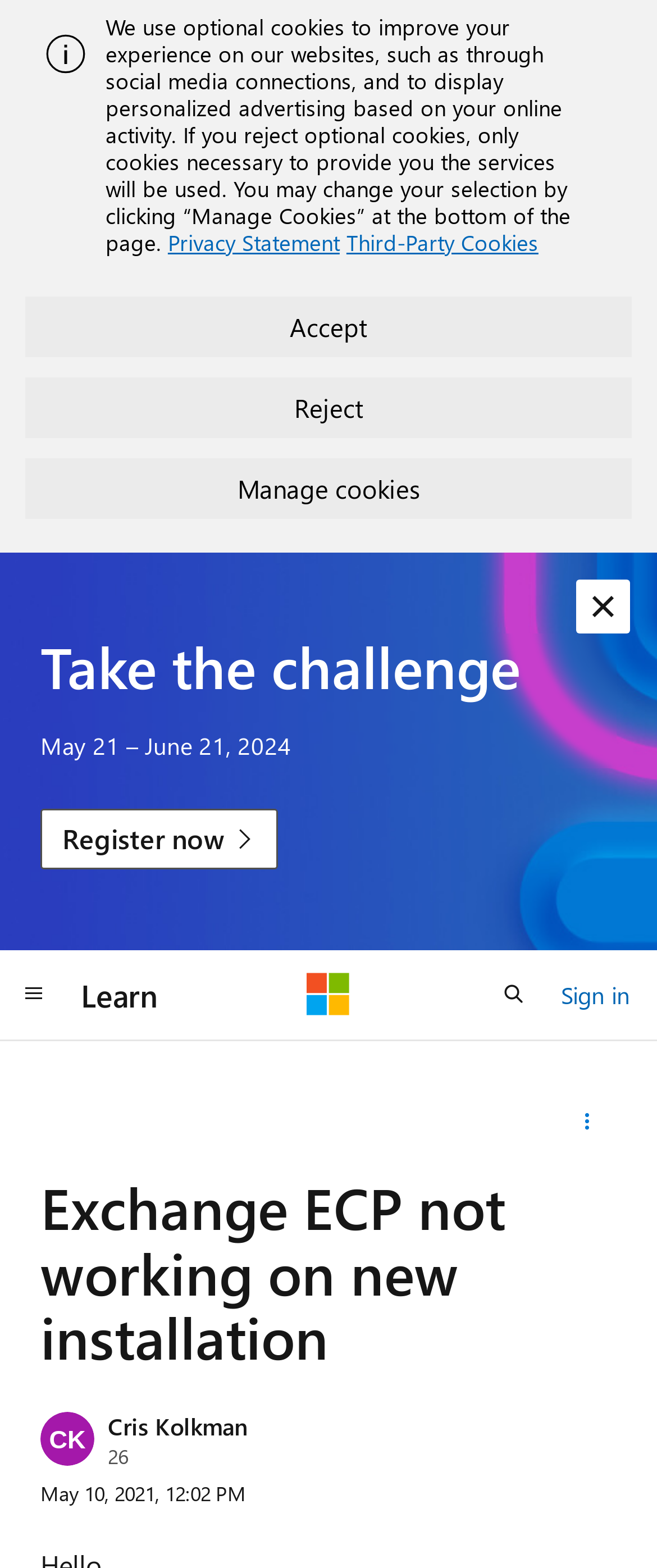Locate the coordinates of the bounding box for the clickable region that fulfills this instruction: "Dismiss the alert".

[0.877, 0.37, 0.959, 0.404]